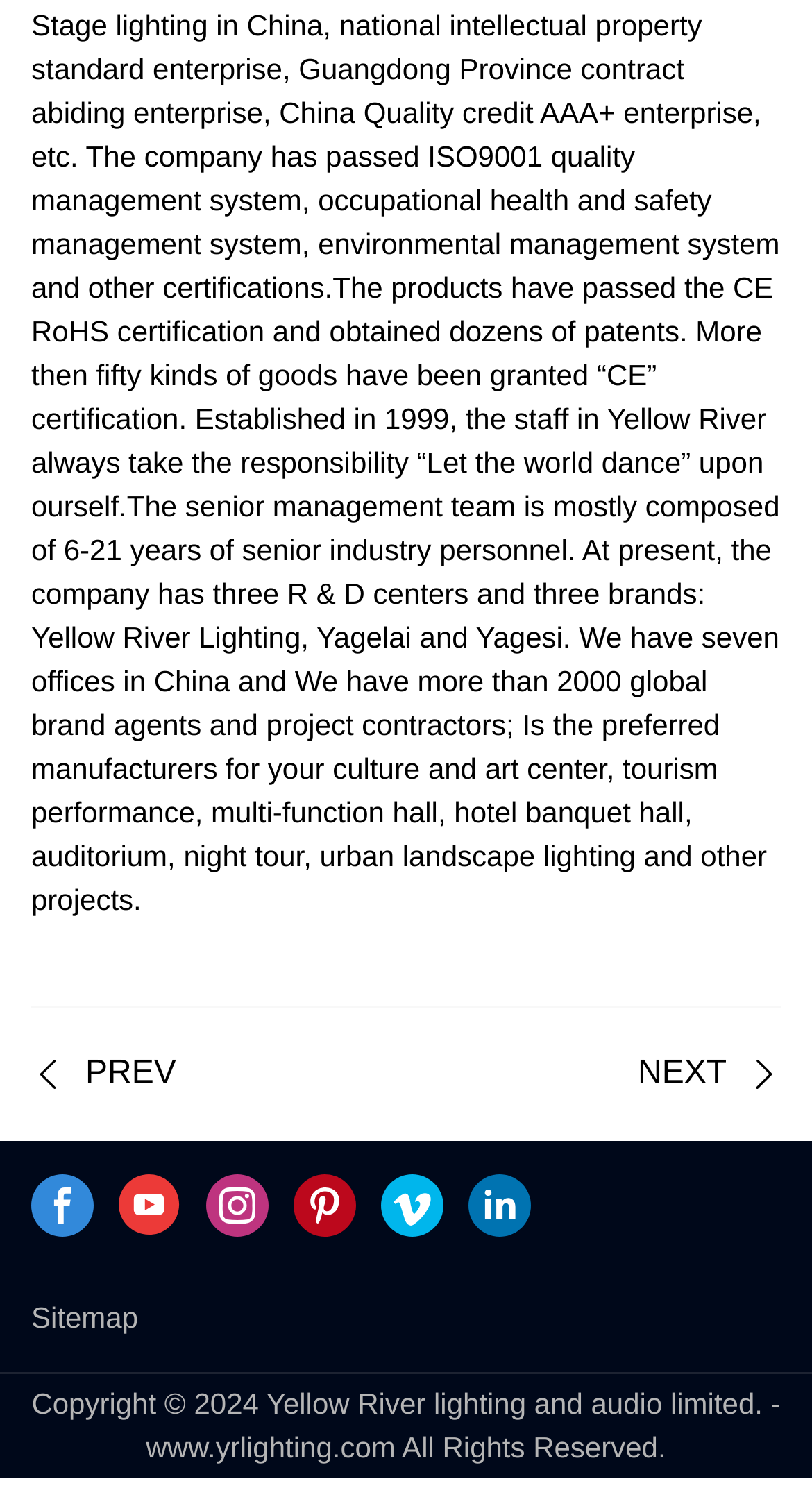Find the bounding box of the web element that fits this description: "Yellow River&University：Colorful campus activities NEXT".

[0.785, 0.674, 0.962, 0.763]